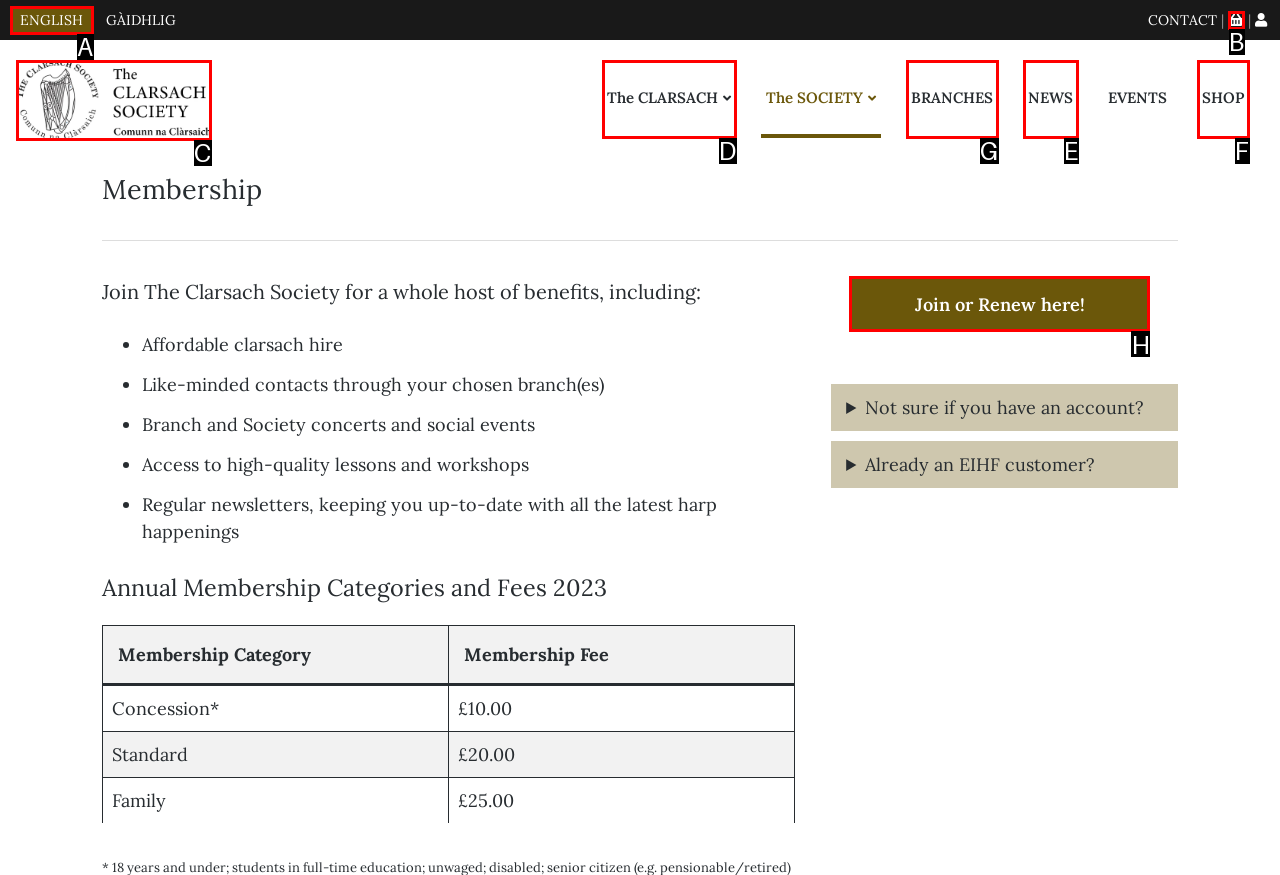Determine the correct UI element to click for this instruction: View the Clarsach Society's branches. Respond with the letter of the chosen element.

G